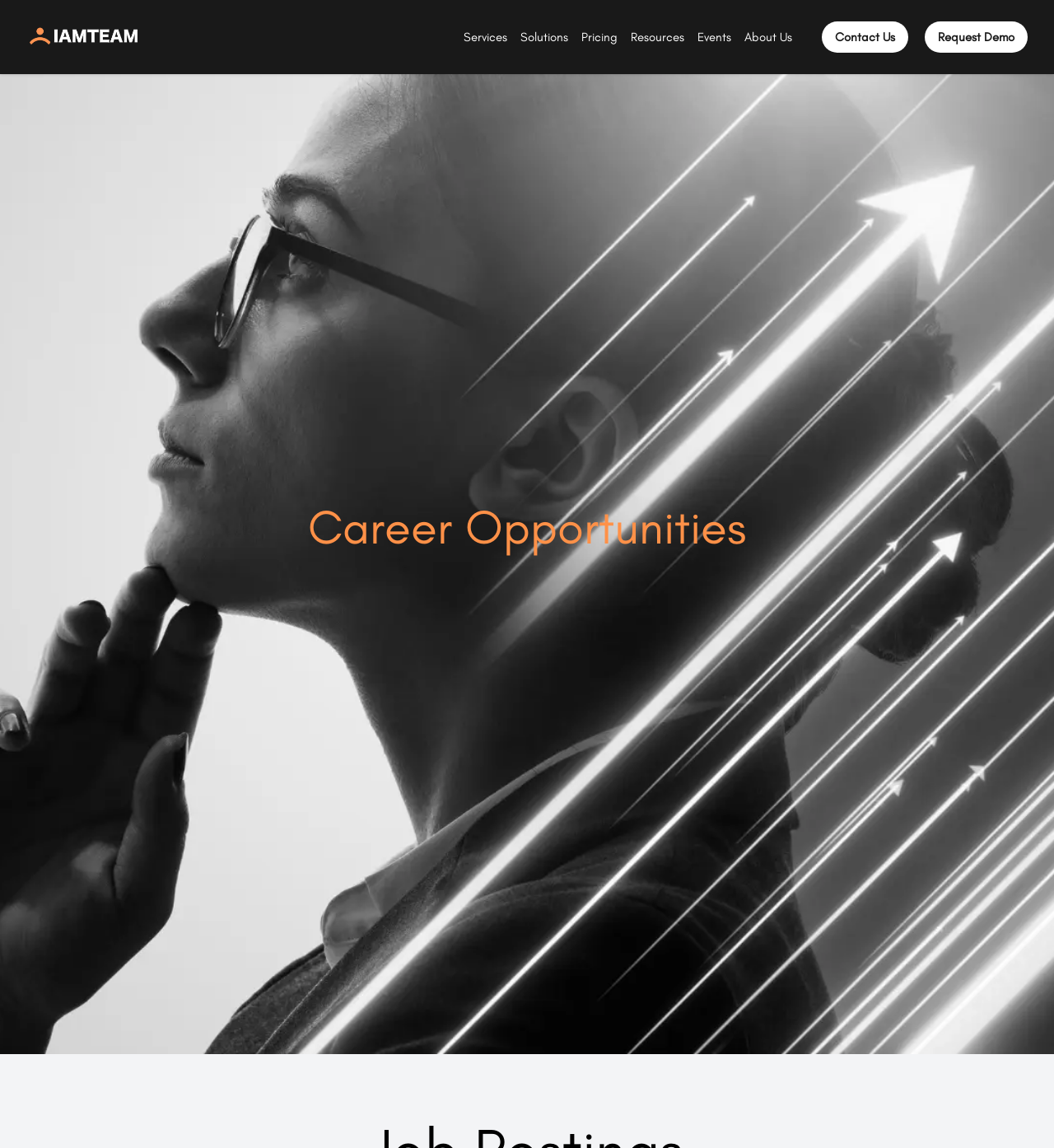Provide the bounding box coordinates of the HTML element described by the text: "Request Demo". The coordinates should be in the format [left, top, right, bottom] with values between 0 and 1.

[0.862, 0.018, 0.975, 0.046]